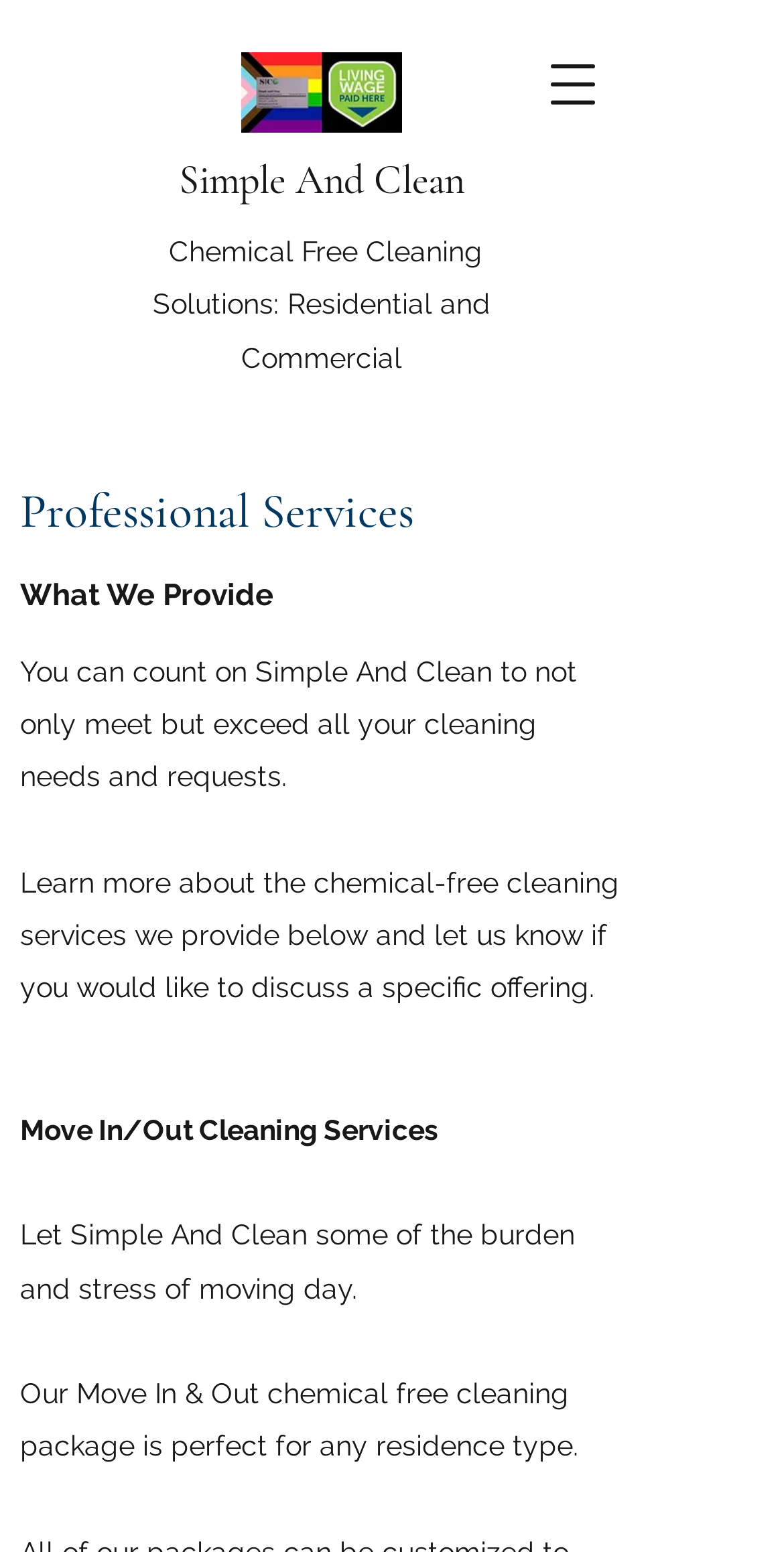What type of services does Simple And Clean provide?
Please provide a single word or phrase in response based on the screenshot.

Chemical free cleaning